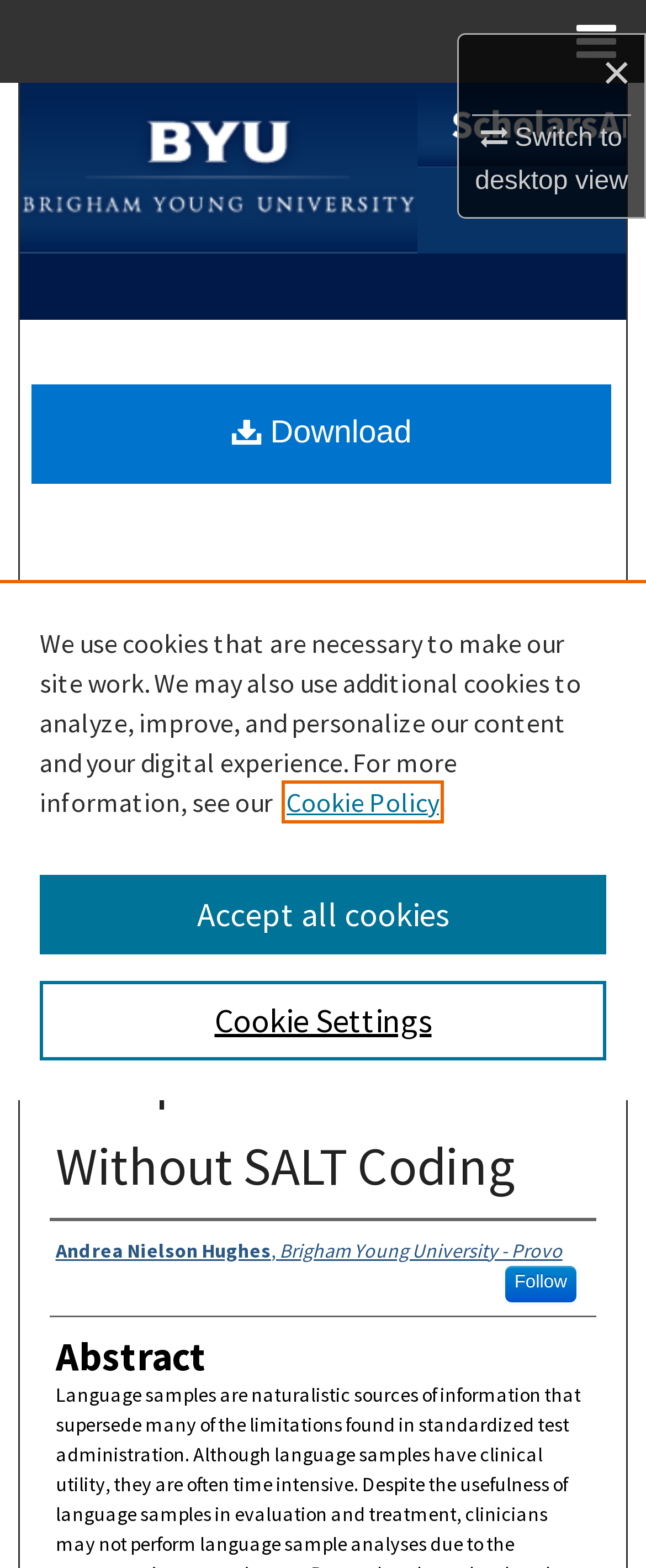Find the bounding box coordinates of the element's region that should be clicked in order to follow the given instruction: "Download". The coordinates should consist of four float numbers between 0 and 1, i.e., [left, top, right, bottom].

[0.049, 0.139, 0.947, 0.202]